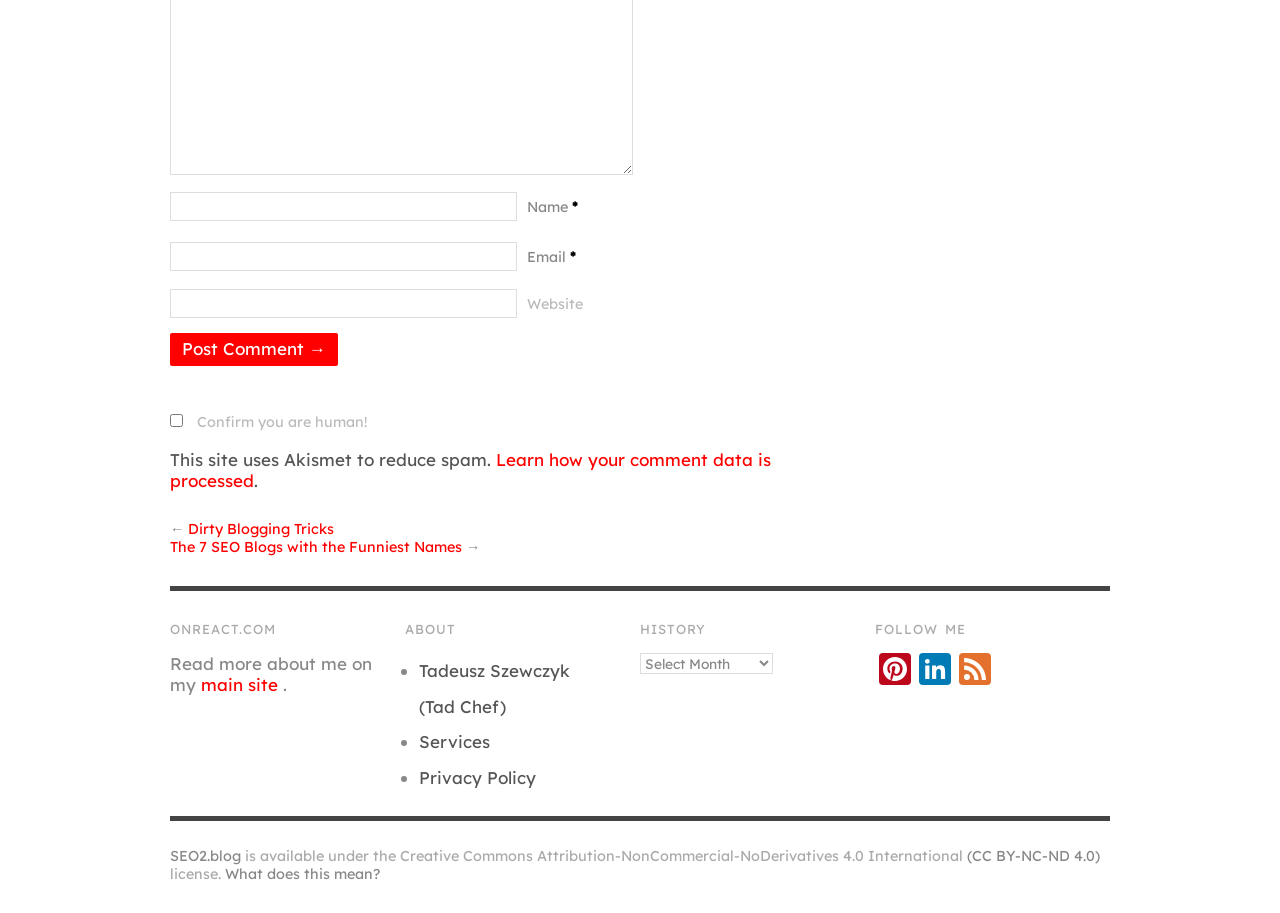Please find the bounding box coordinates of the section that needs to be clicked to achieve this instruction: "Follow on Pinterest".

[0.684, 0.715, 0.715, 0.755]